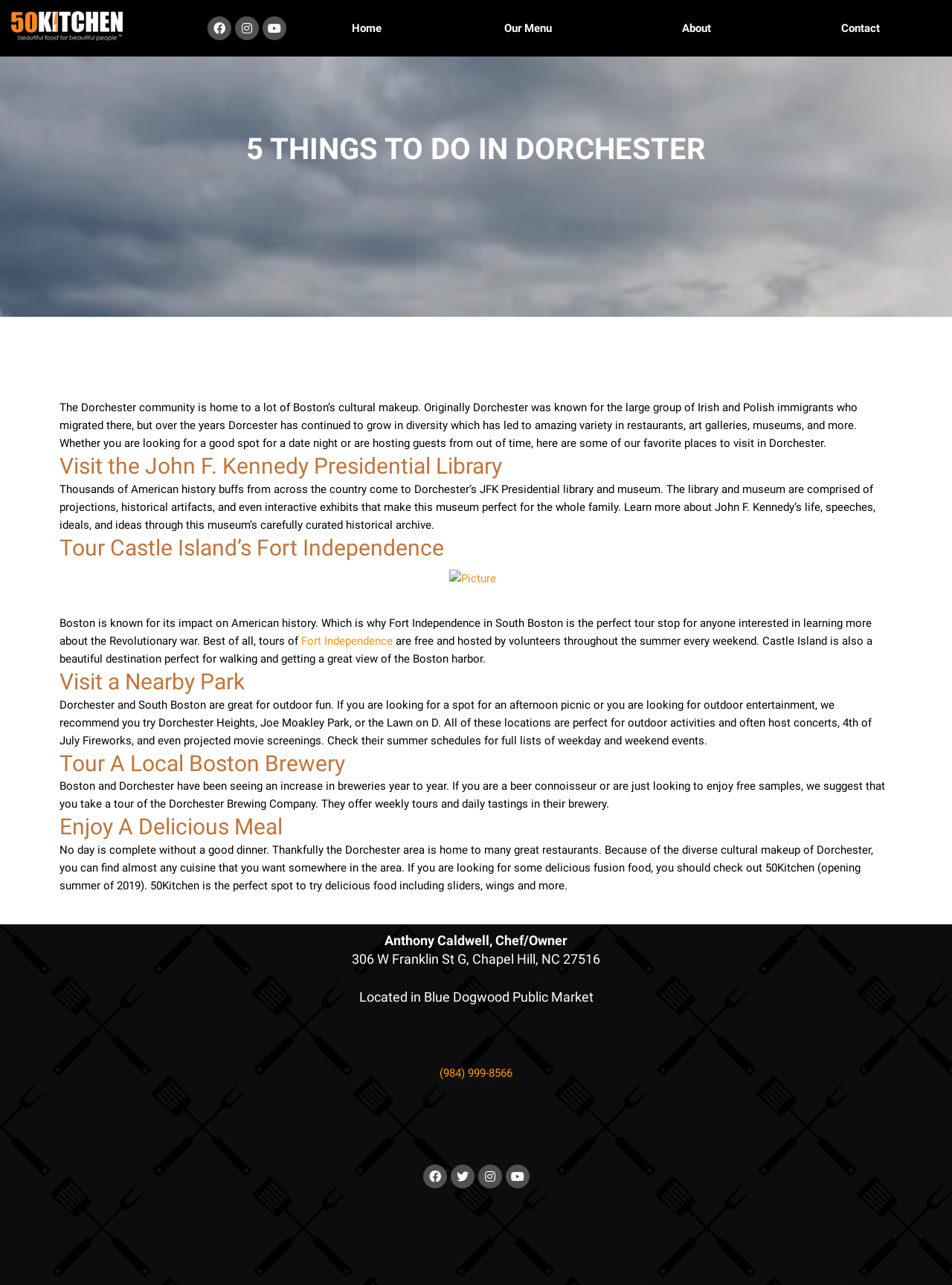Kindly determine the bounding box coordinates for the area that needs to be clicked to execute this instruction: "Learn more about Fort Independence".

[0.316, 0.494, 0.412, 0.504]